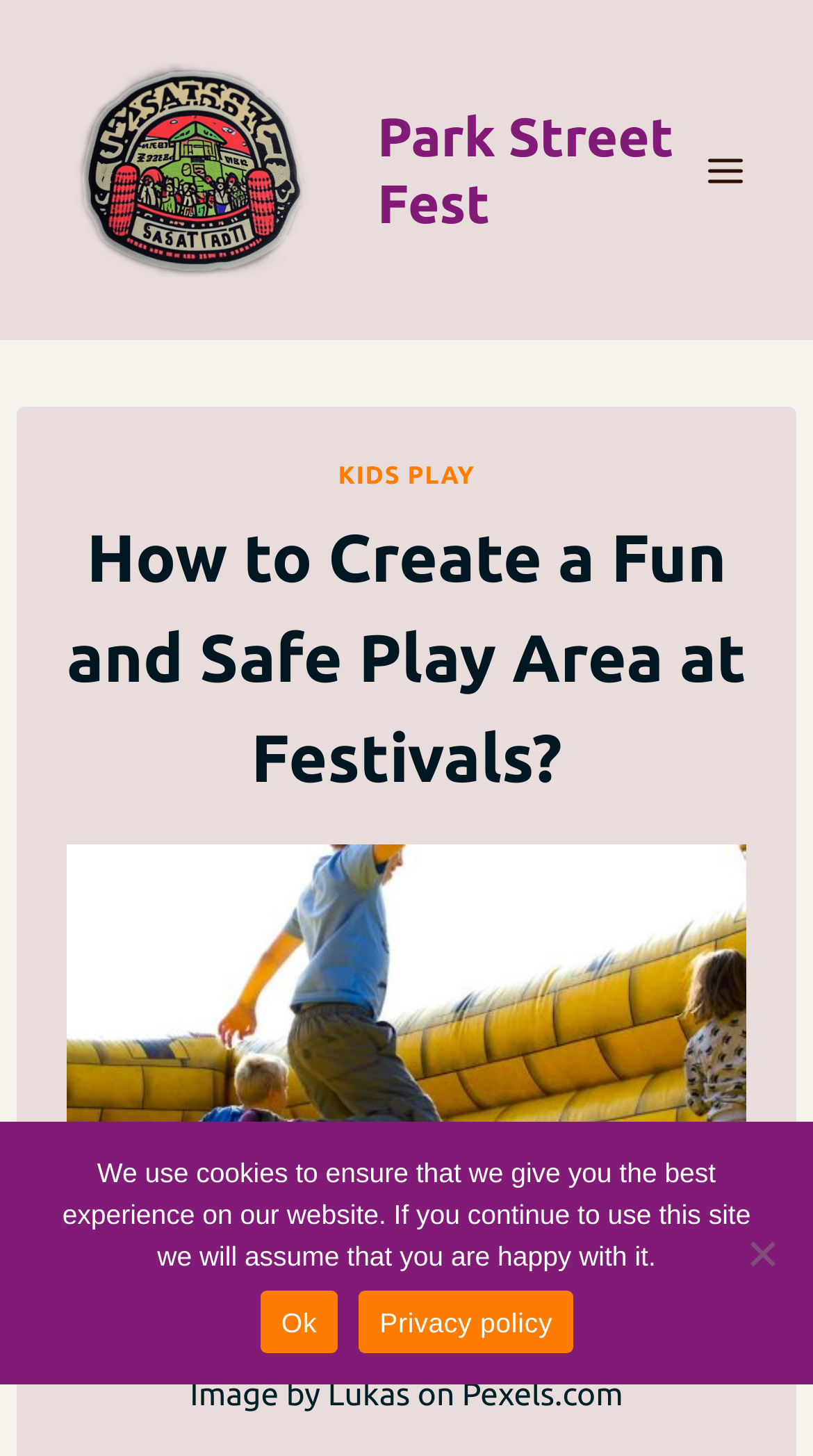What is the name of the festival?
Look at the webpage screenshot and answer the question with a detailed explanation.

The name of the festival can be found in the top-left corner of the webpage, where it says 'Park Street Fest' in a link format.